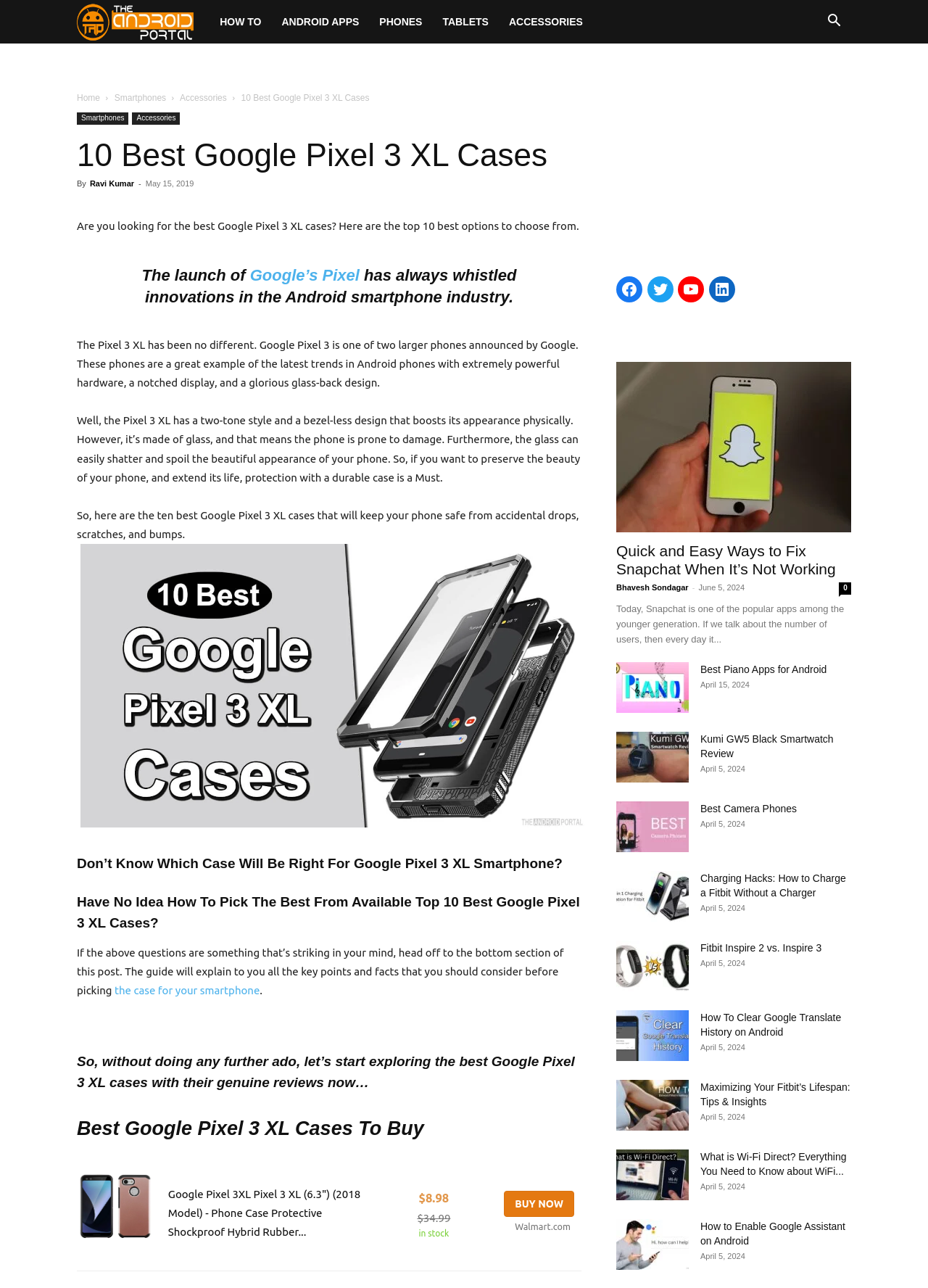Present a detailed account of what is displayed on the webpage.

This webpage is about the best Google Pixel 3 XL cases to buy in 2024. At the top, there is a logo and a navigation menu with links to "HOW TO", "ANDROID APPS", "PHONES", "TABLETS", and "ACCESSORIES". On the right side, there is a search button. 

Below the navigation menu, there is a heading that reads "10 Best Google Pixel 3 XL Cases" followed by a brief introduction to the topic. The introduction explains that the Pixel 3 XL is a great phone, but its glass design makes it prone to damage, and therefore, a durable case is necessary to protect it.

The main content of the webpage is divided into sections. The first section lists the top 10 best Google Pixel 3 XL cases with their genuine reviews. Each case is presented in a table row with a link to the case, a brief description, and a "BUY NOW" button. There are also images of the cases.

On the right side of the webpage, there are links to the website's social media profiles, including Facebook, Twitter, YouTube, and LinkedIn. Below these links, there are several article previews with images, headings, and brief summaries. These articles are about fixing Snapchat, piano apps for Android, a Kumi GW5 smartwatch review, and the best camera phones.

At the bottom of the webpage, there is a section with more article previews, including a review of the best Google Pixel 3 XL cases.